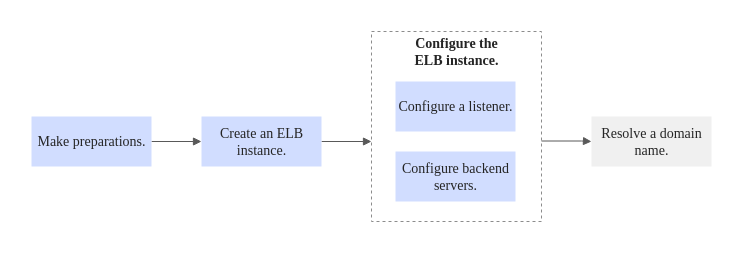What is the optional final step in setting up an ELB instance?
Based on the image, answer the question with as much detail as possible.

The process concludes with the optional step 'Resolve a domain name', allowing the ELB instance to offer external services by linking it to a domain through Alibaba Cloud DNS.